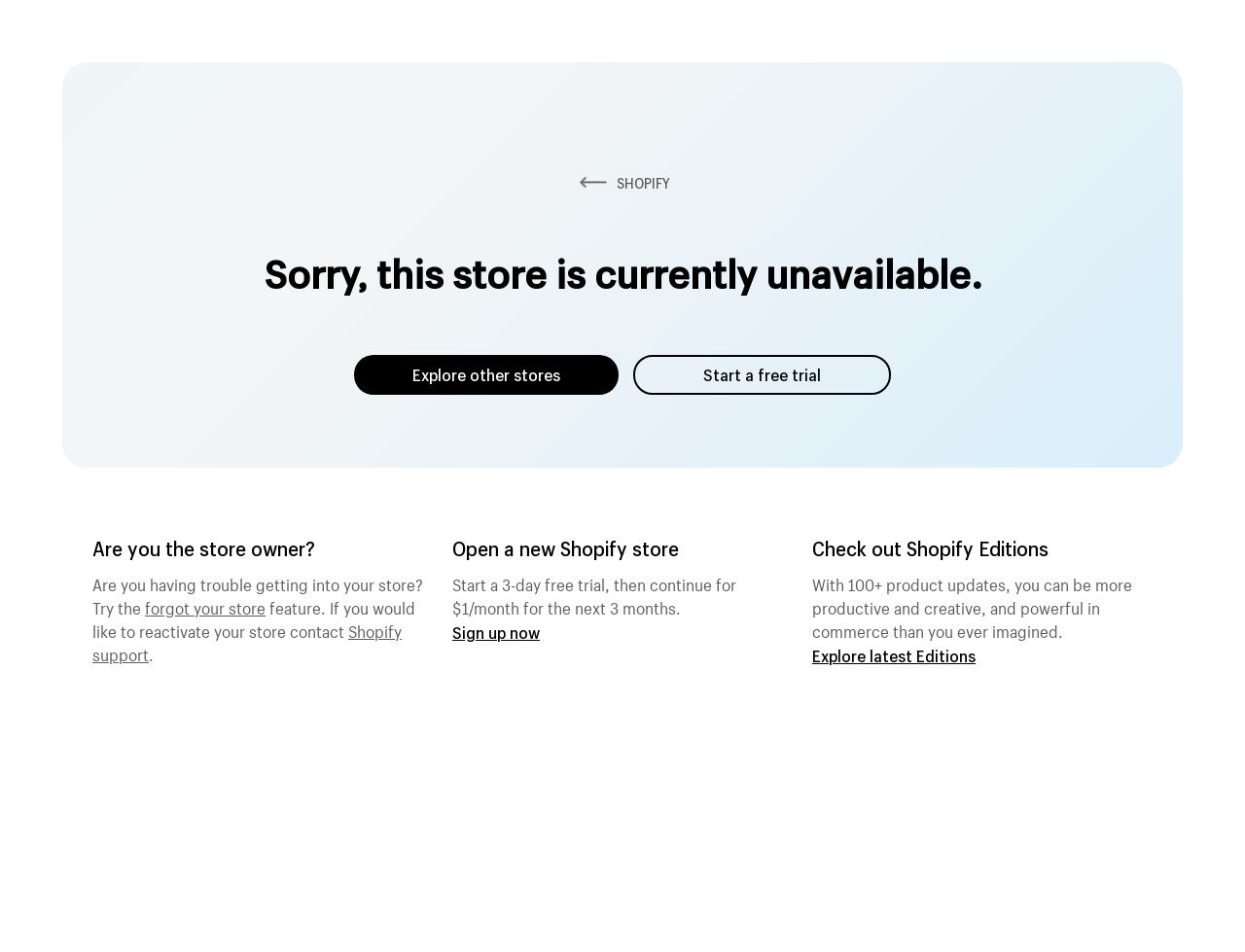What is the cost of Shopify after the 3-month trial?
Please provide a single word or phrase in response based on the screenshot.

$1/month